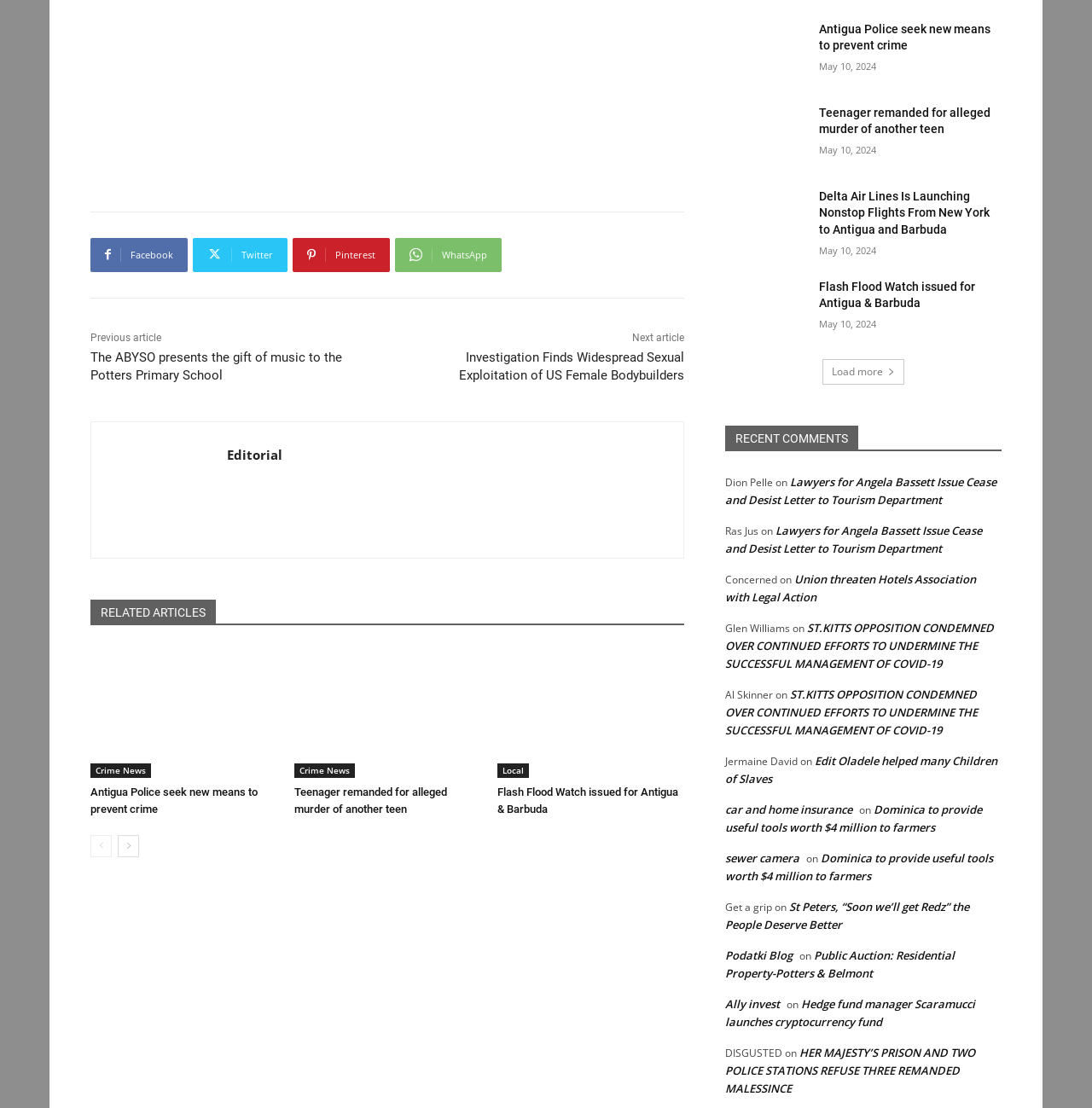Please identify the bounding box coordinates of the clickable area that will allow you to execute the instruction: "Read the article 'The ABYSO presents the gift of music to the Potters Primary School'".

[0.083, 0.315, 0.313, 0.345]